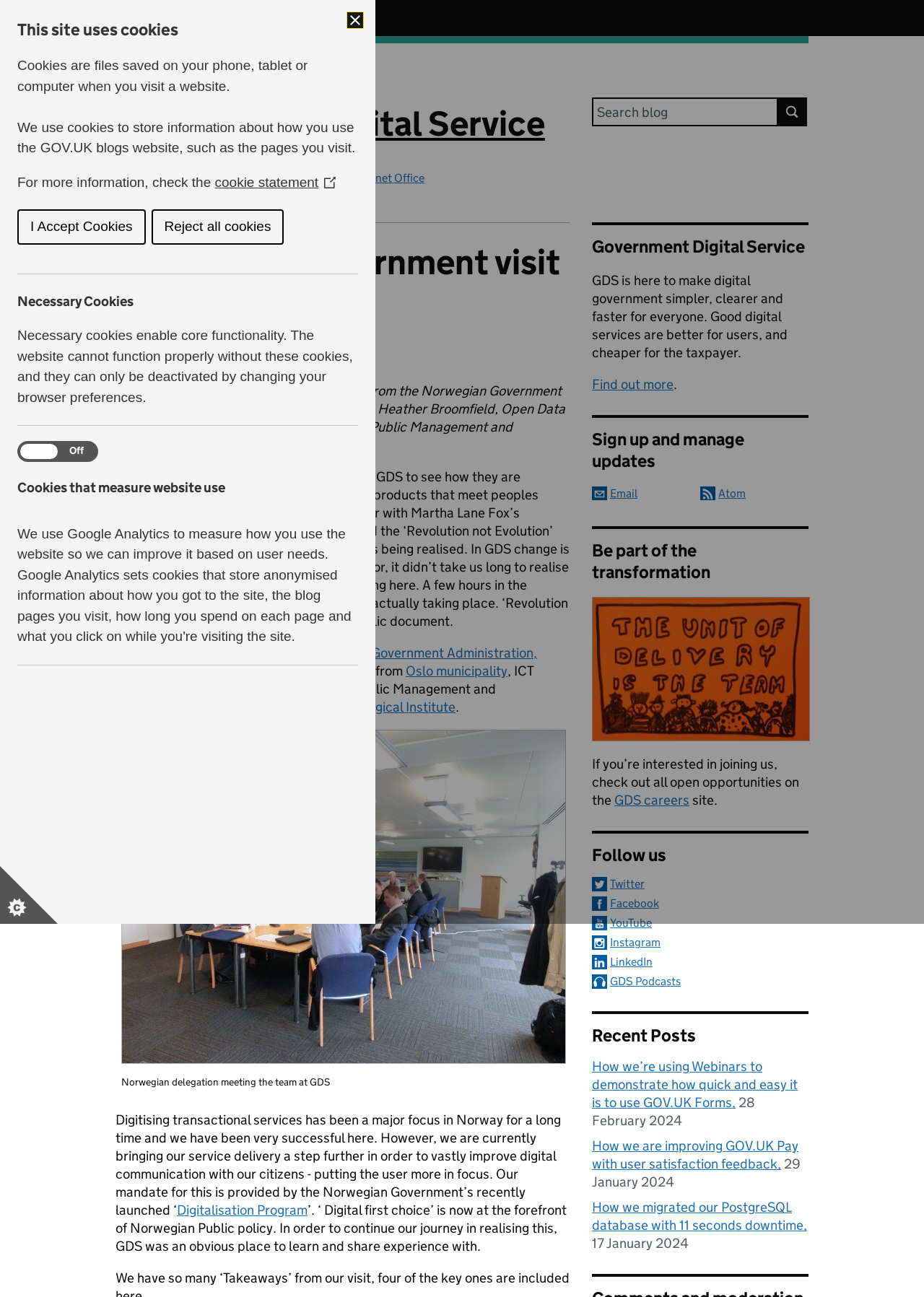Given the description of a UI element: "Cookies Settings", identify the bounding box coordinates of the matching element in the webpage screenshot.

None